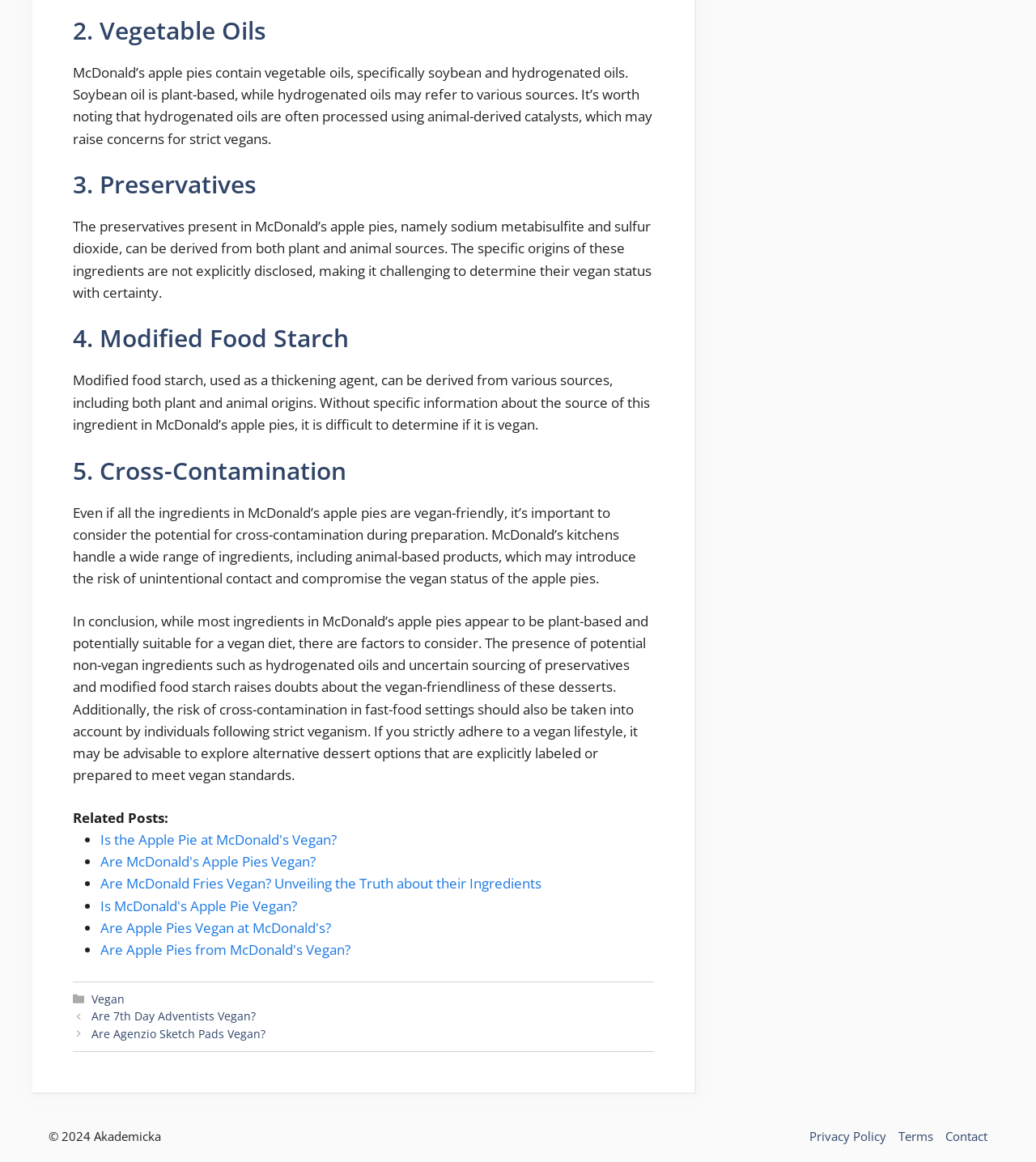What is the potential issue with McDonald's kitchens?
Please ensure your answer to the question is detailed and covers all necessary aspects.

The webpage notes that McDonald's kitchens handle a wide range of ingredients, including animal-based products, which may introduce the risk of unintentional contact and compromise the vegan status of the apple pies.